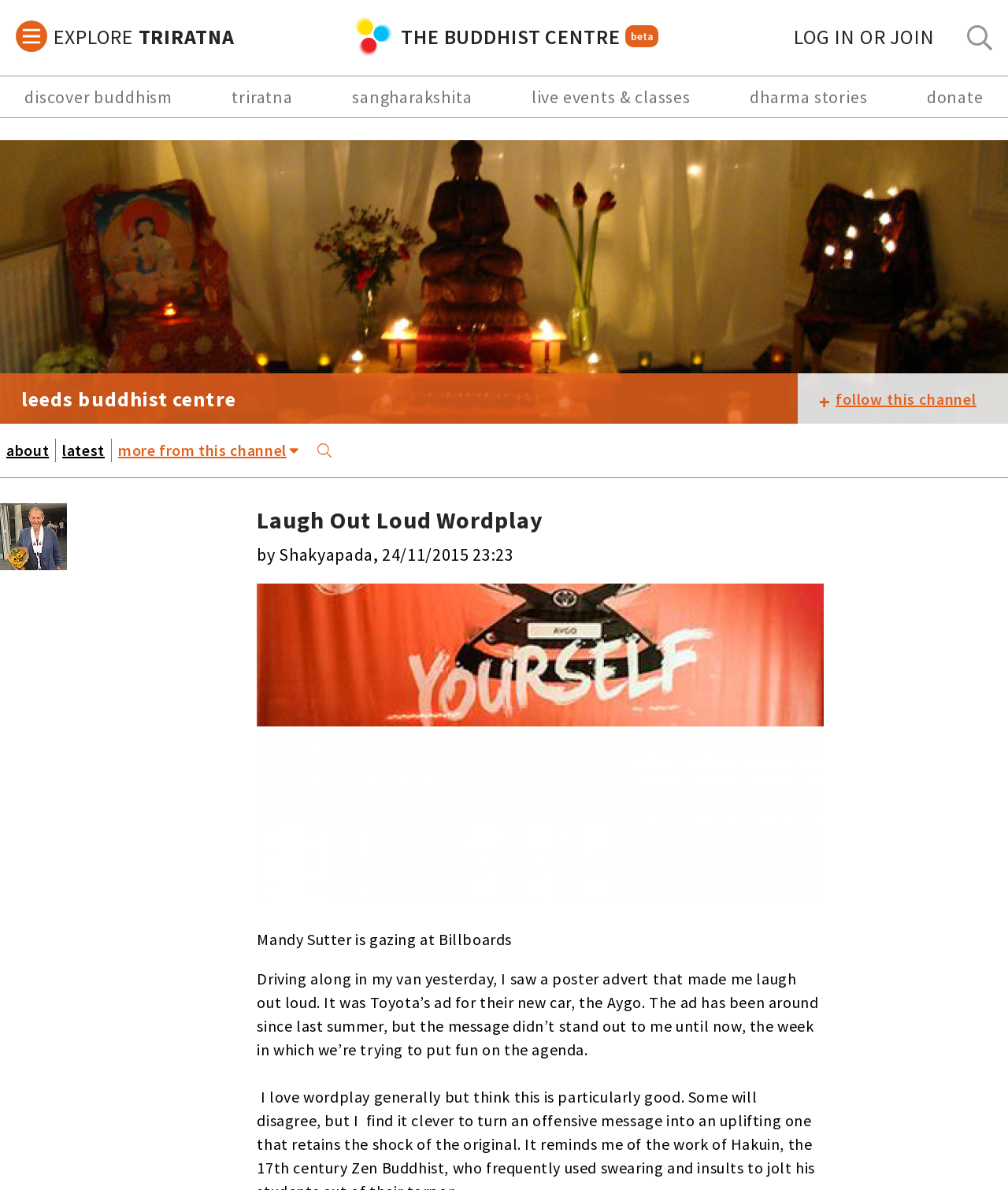Write an elaborate caption that captures the essence of the webpage.

The webpage is about the Leeds Buddhist Centre, with a focus on a specific article titled "Laugh Out Loud Wordplay". At the top left corner, there is a toggle menu button. Next to it, there are two static text elements, "EXPLORE" and "TRIRATNA", which are likely navigation menu items. 

To the right of these elements, there is a link to "THE BUDDHIST CENTRE beta" with an accompanying image. On the top right corner, there is a link to "LOG IN OR JOIN". 

Below the top navigation menu, there is a horizontal list of links, including "discover buddhism", "triratna", "sangharakshita", "live events & classes", "dharma stories", and "donate". 

Below this list, there is a large image that spans the entire width of the page, with a static text element "leeds buddhist centre" overlaid on top of it. 

To the right of the image, there is a link to "+ follow this channel". Below the image, there are several links, including "about", "latest", and "more from this channel". 

The main content of the page is an article titled "Laugh Out Loud Wordplay", which is displayed in a large block of text. The article is accompanied by an image and has a byline "by Shakyapada, 24/11/2015 23:23". The article's content is about a humorous experience the author had while driving and seeing a billboard advertisement. 

On the left side of the page, there is a vertical list of links, including "home", "contact support + give feedback", "triratna around the world", and several other links related to meditation, Buddhism, and Triratna.